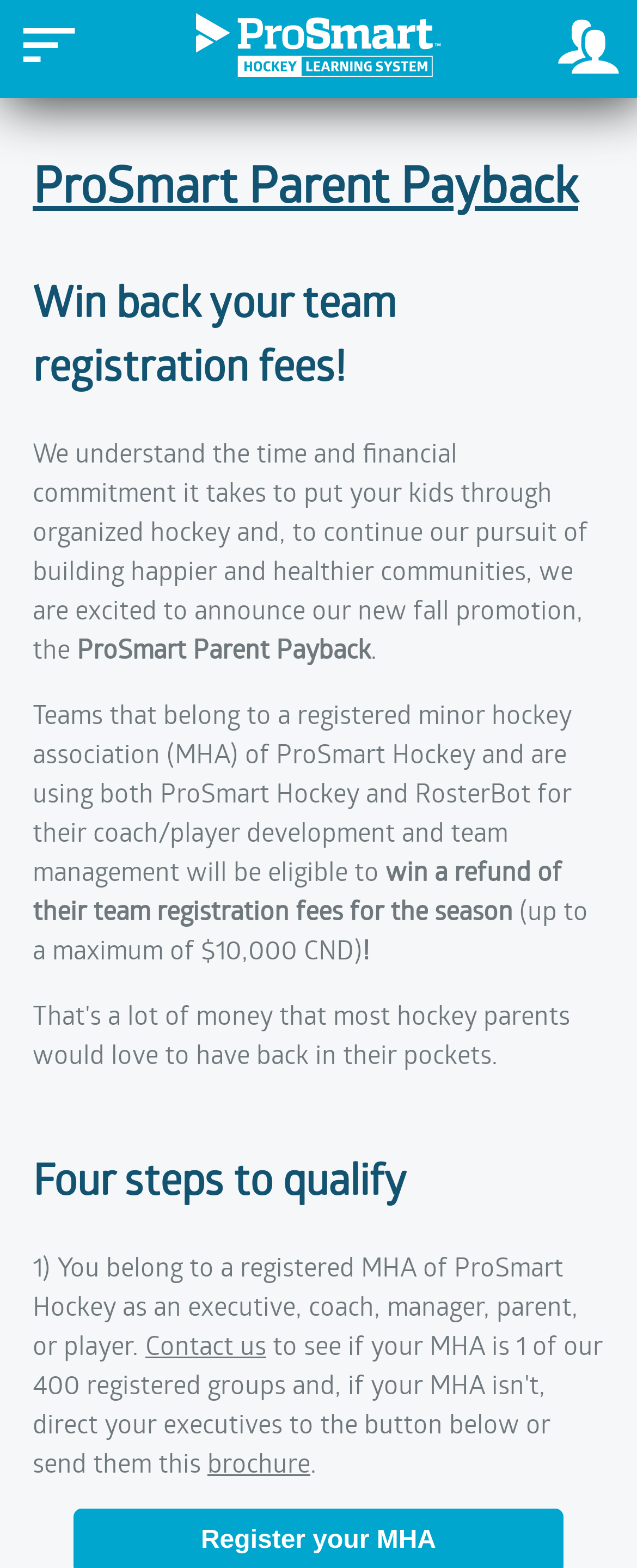What is the headline of the webpage?

ProSmart Parent Payback